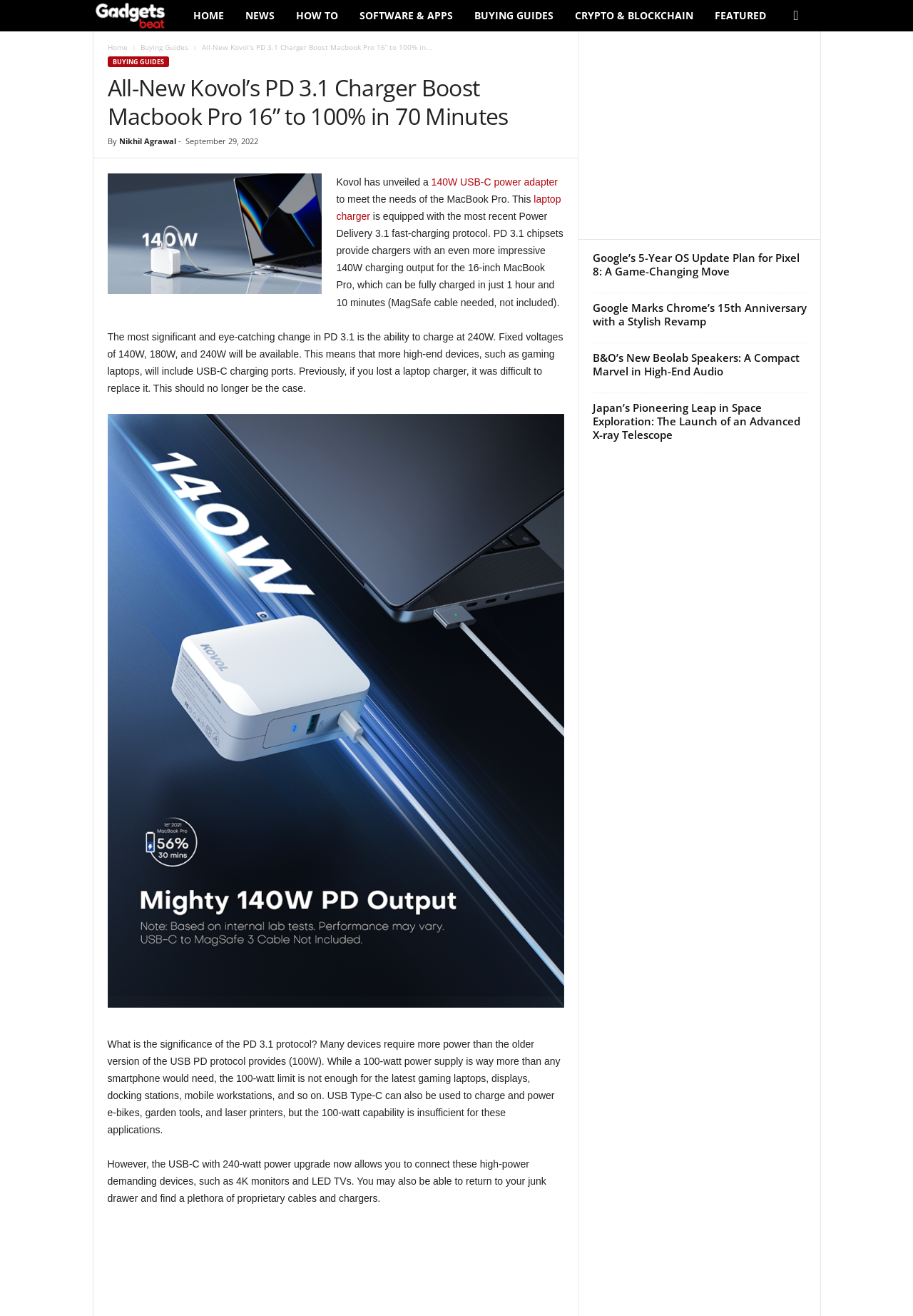Generate the text content of the main headline of the webpage.

All-New Kovol’s PD 3.1 Charger Boost Macbook Pro 16” to 100% in 70 Minutes